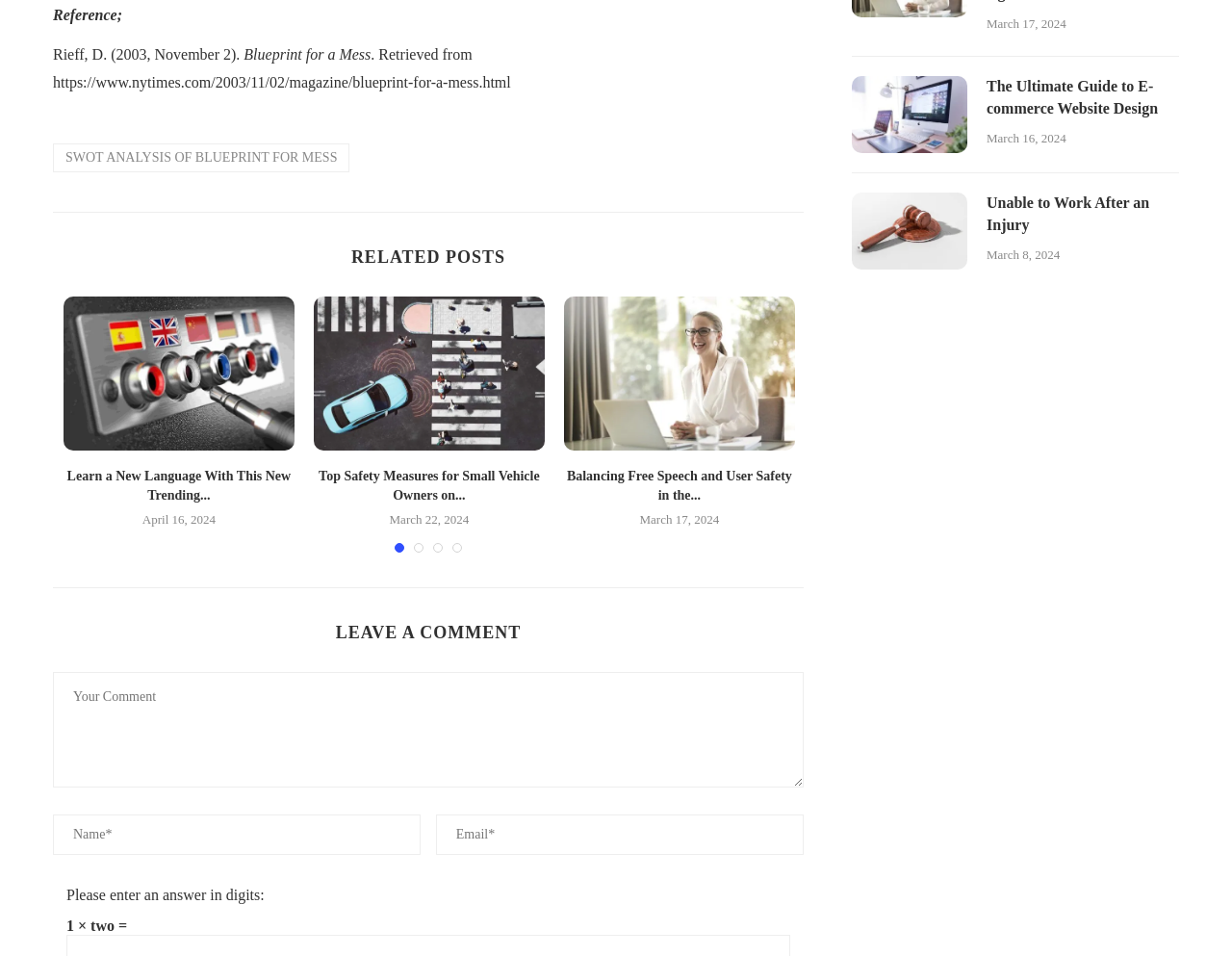Using the given element description, provide the bounding box coordinates (top-left x, top-left y, bottom-right x, bottom-right y) for the corresponding UI element in the screenshot: name="comment" placeholder="Your Comment"

[0.043, 0.703, 0.652, 0.824]